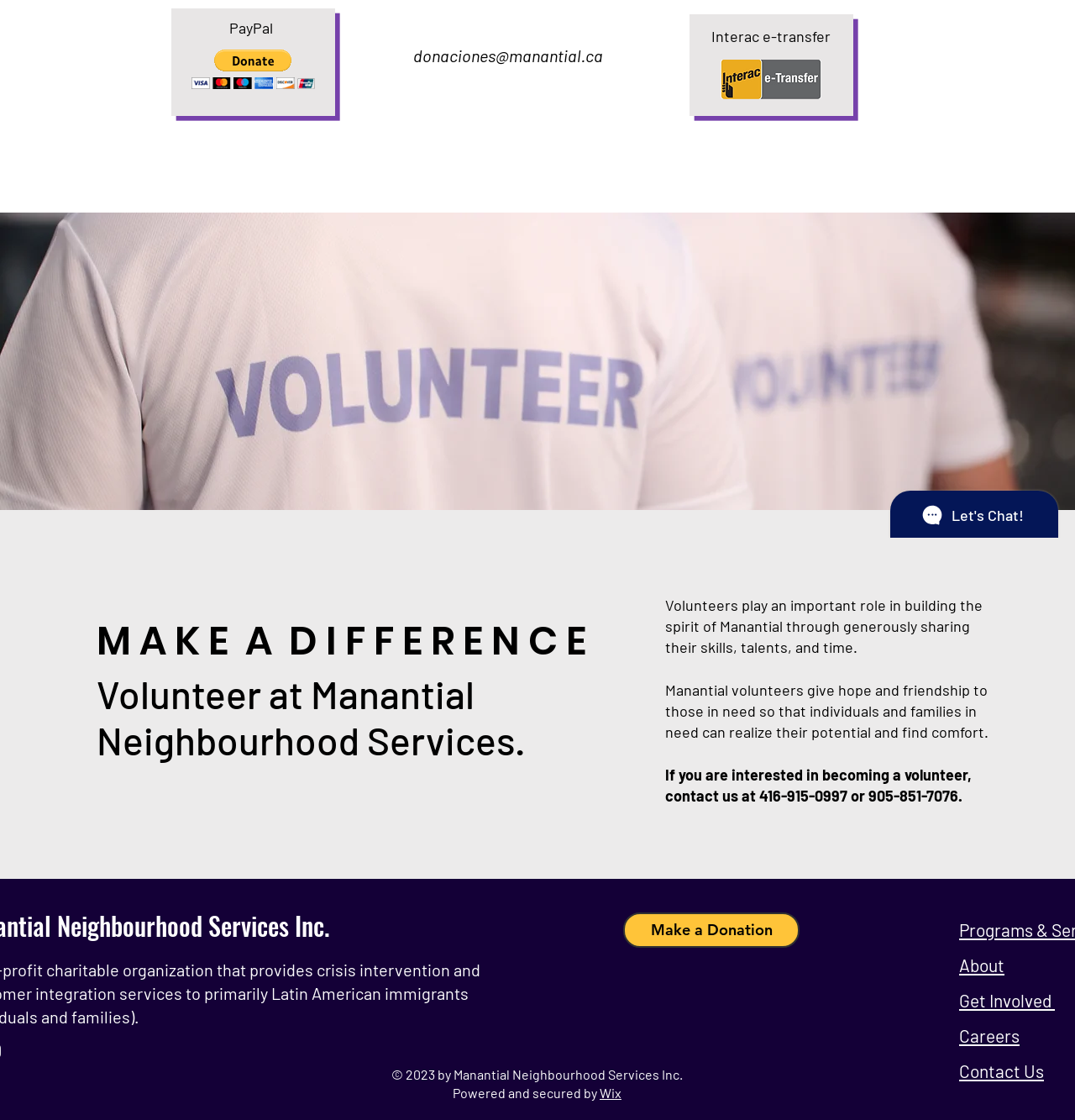Using the description "Wix", predict the bounding box of the relevant HTML element.

[0.558, 0.969, 0.578, 0.983]